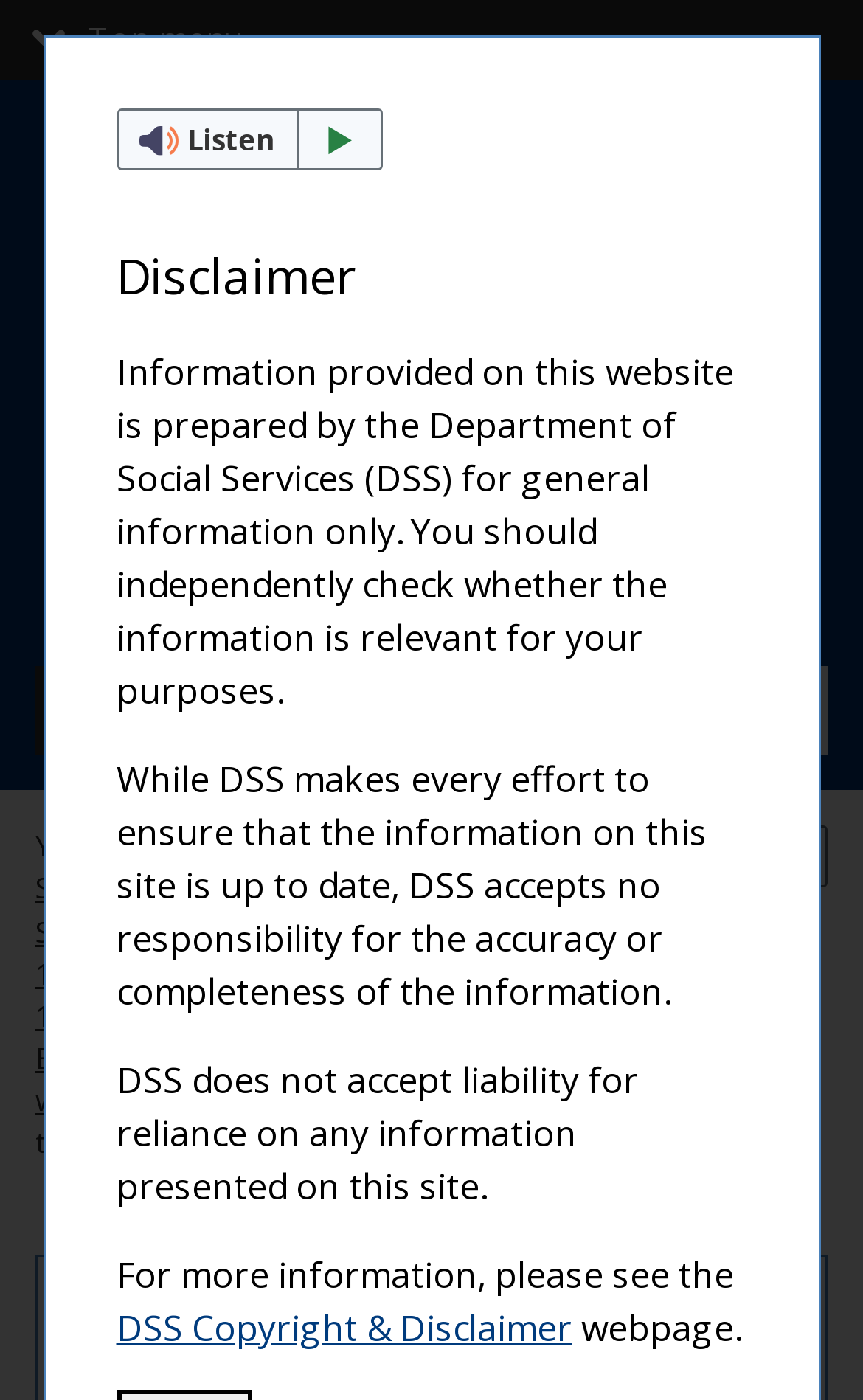Highlight the bounding box coordinates of the region I should click on to meet the following instruction: "Toggle top menu".

[0.0, 0.0, 0.321, 0.055]